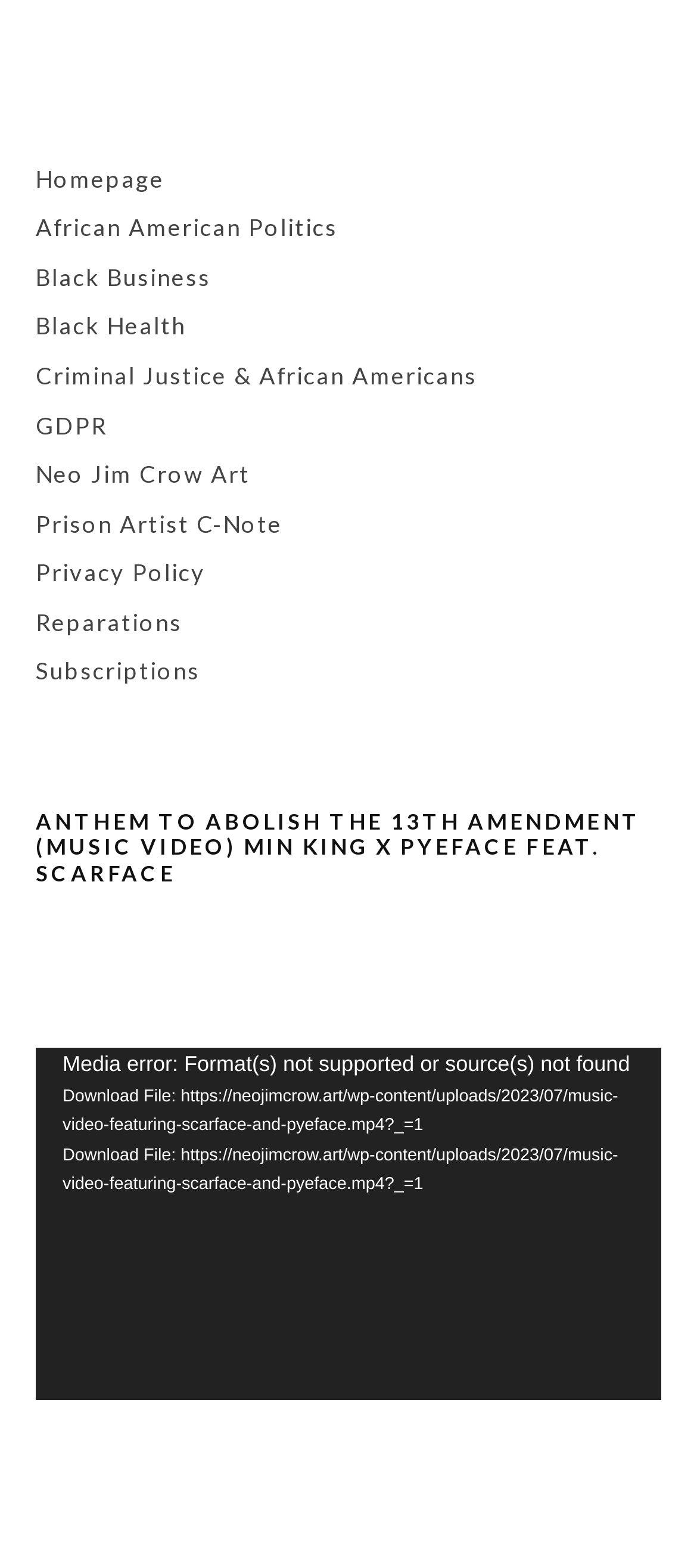What is the purpose of the button with the text 'Play'?
Using the screenshot, give a one-word or short phrase answer.

To play the video